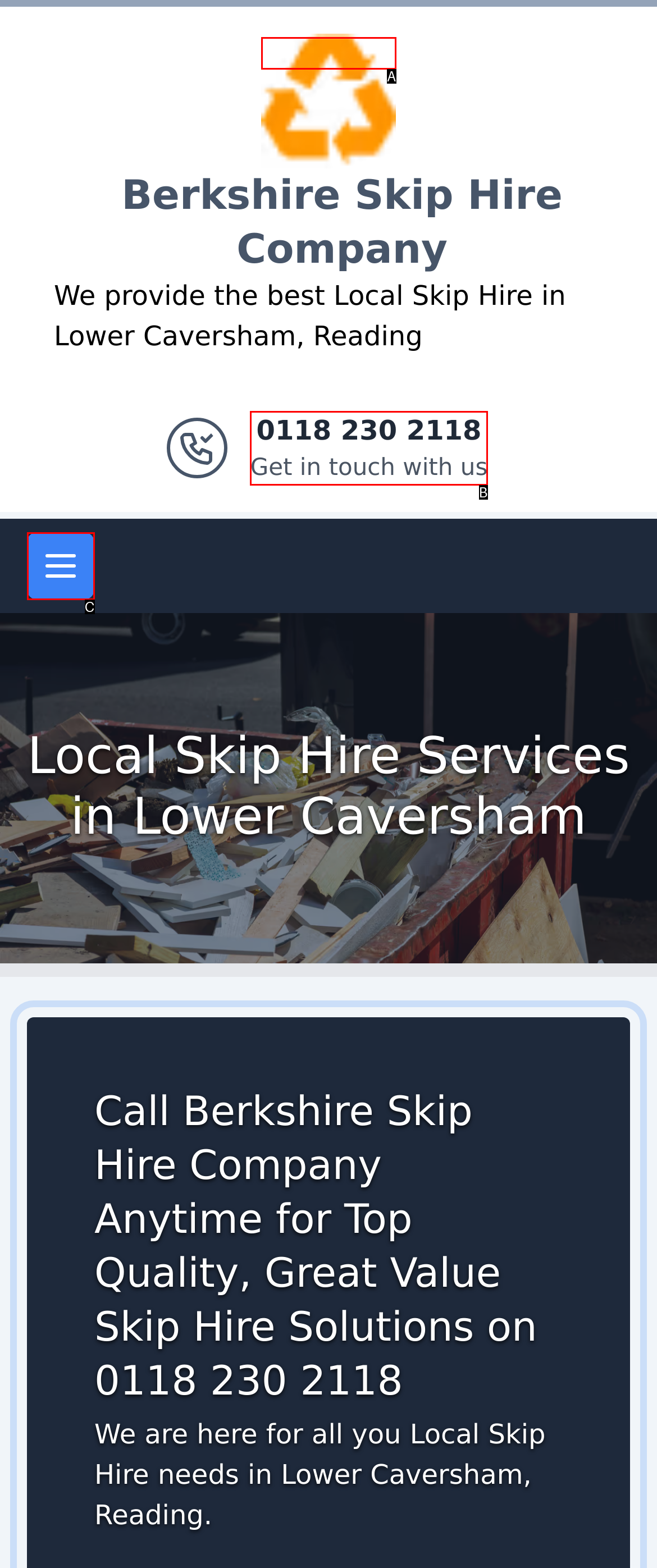Using the given description: Open main menu, identify the HTML element that corresponds best. Answer with the letter of the correct option from the available choices.

C